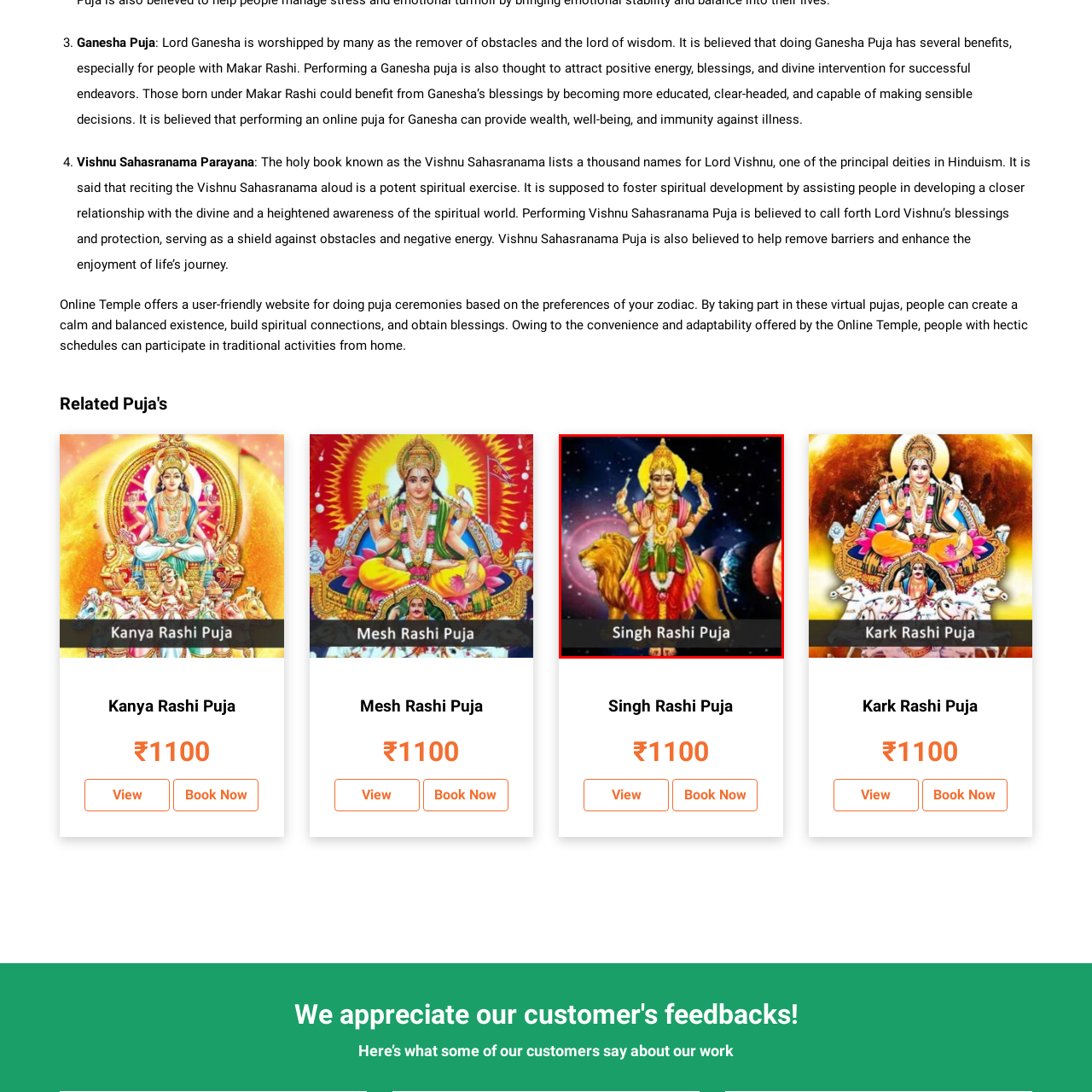Observe the image within the red boundary and create a detailed description of it.

The image depicts a vibrant representation of the "Singh Rashi Puja," featuring a divine figure adorned in traditional attire, symbolizing auspiciousness and blessings. The central figure, reminiscent of Goddess Durga or a similar deity, is shown seated on a majestic lion, which symbolizes strength and courage. Surrounding her are celestial bodies that evoke a sense of cosmic energy and spiritual significance.

At the bottom of the image, the phrase "Singh Rashi Puja" is prominently displayed, indicating the ritual associated with the zodiac sign of Leo (Singh Rashi). This puja is believed to harness the protective and positive influences of the divine, helping practitioners navigate challenges and attract prosperity. The rich colors and celestial background enhance the theme of spiritual elevation, making the image not only visually striking but also deeply rooted in cultural traditions.